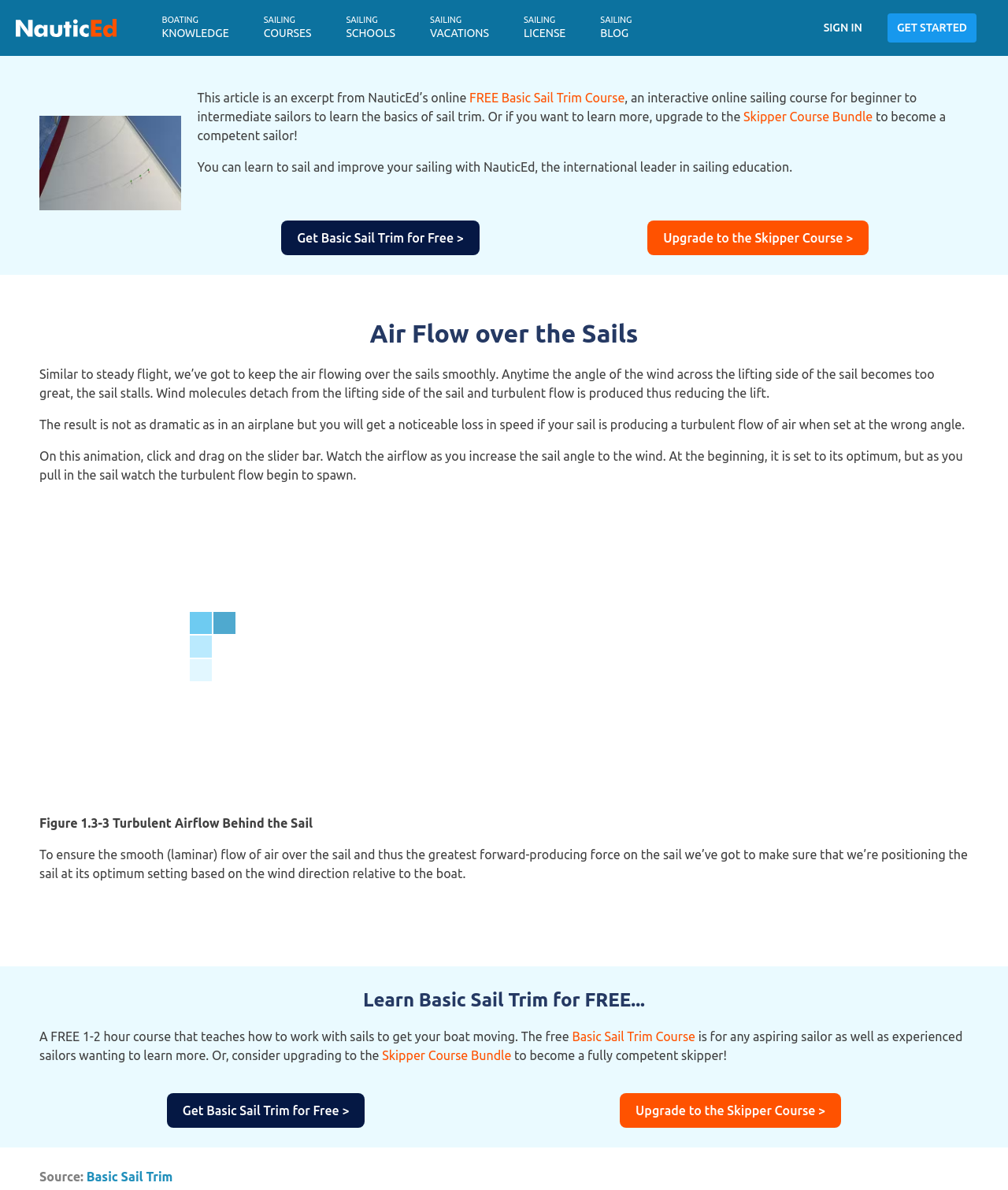Determine the title of the webpage and give its text content.

Air Flow over the Sails